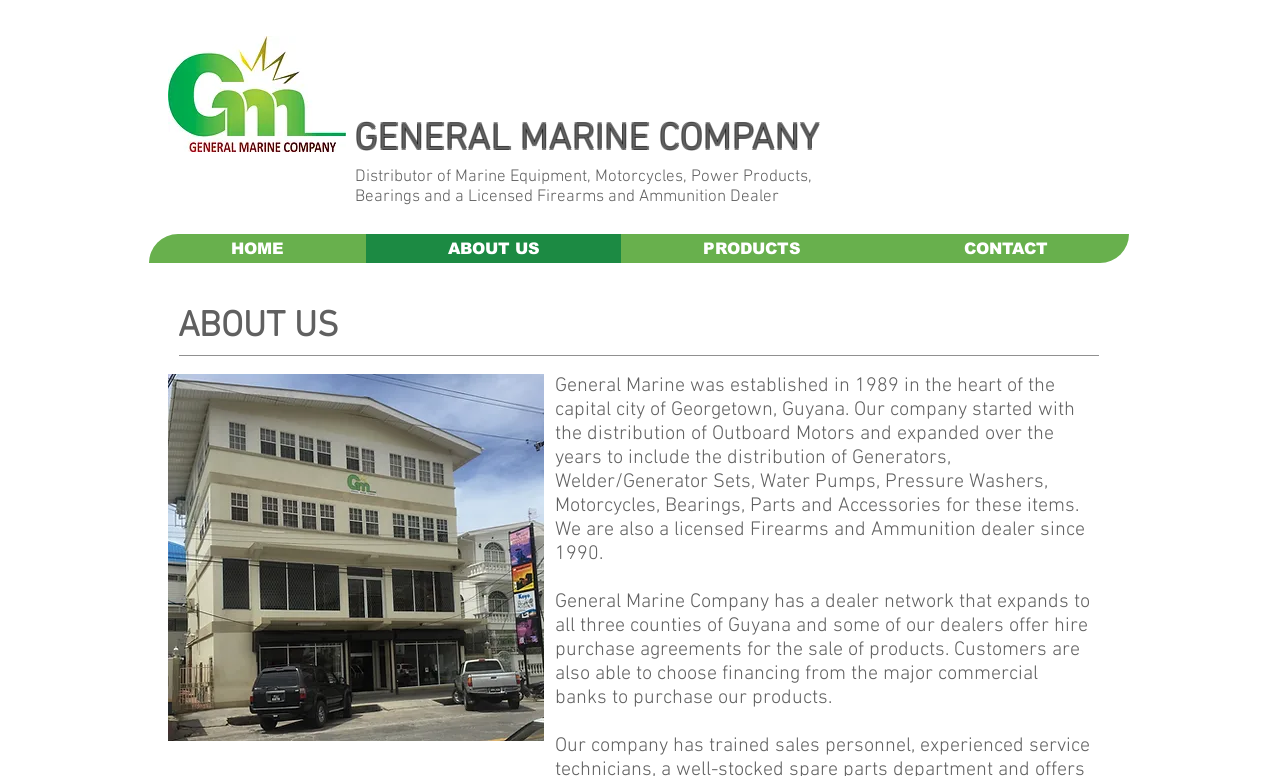What products does the company distribute?
Based on the screenshot, provide a one-word or short-phrase response.

Marine Equipment, Motorcycles, Power Products, Bearings